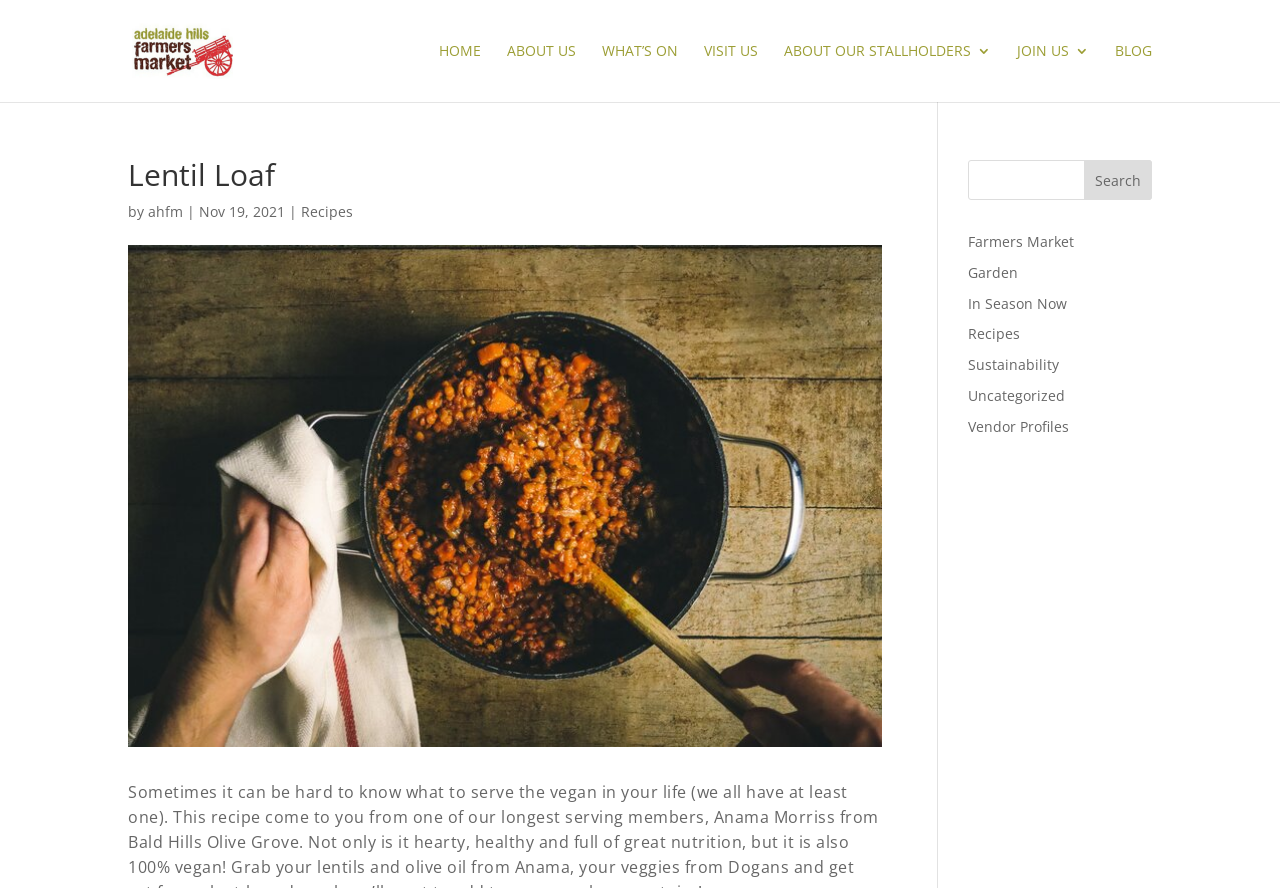Who is the author of the 'Lentil Loaf' article? Based on the screenshot, please respond with a single word or phrase.

ahfm